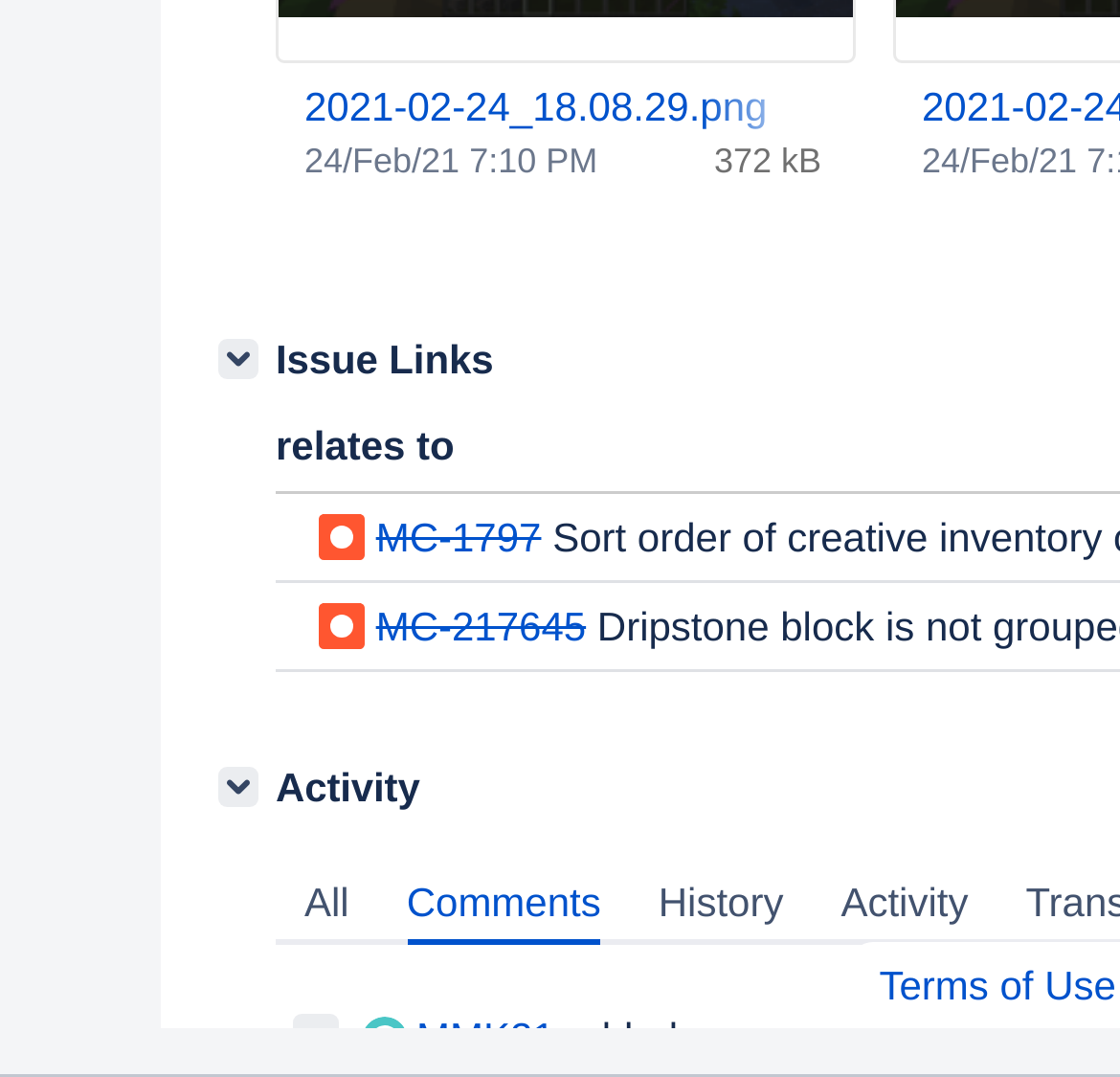Point out the bounding box coordinates of the section to click in order to follow this instruction: "Expand issue links".

[0.195, 0.315, 0.231, 0.352]